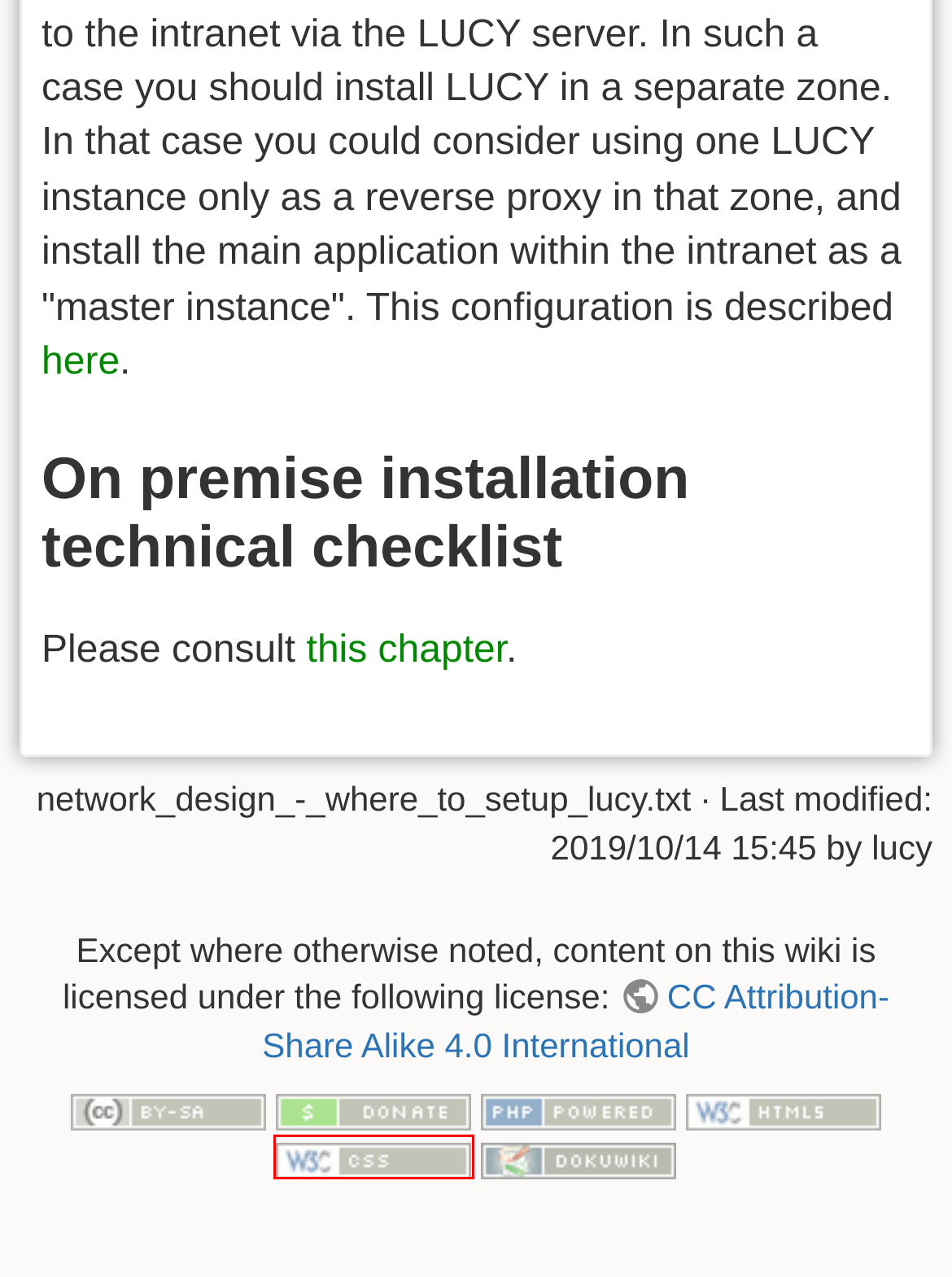Examine the screenshot of the webpage, noting the red bounding box around a UI element. Pick the webpage description that best matches the new page after the element in the red bounding box is clicked. Here are the candidates:
A. network_design_-_where_to_setup_lucy_jigsaw.w3.org_css-validator_check_referer_profile_css3 [LUCY]
B. network_design_-_where_to_setup_lucy_doku.php_id_setting_up_a_lucy_master_slave [LUCY]
C. network_design_-_where_to_setup_lucy_validator.w3.org_check_referer [LUCY]
D. CC BY-SA 4.0 Deed | Attribution-ShareAlike 4.0 International
 | Creative Commons
E. donate [DokuWiki]
F. PHP: Hypertext Preprocessor
G. network_design_-_where_to_setup_lucy_doku.php_id_installation_checklist [LUCY]
H. dokuwiki [DokuWiki]

A